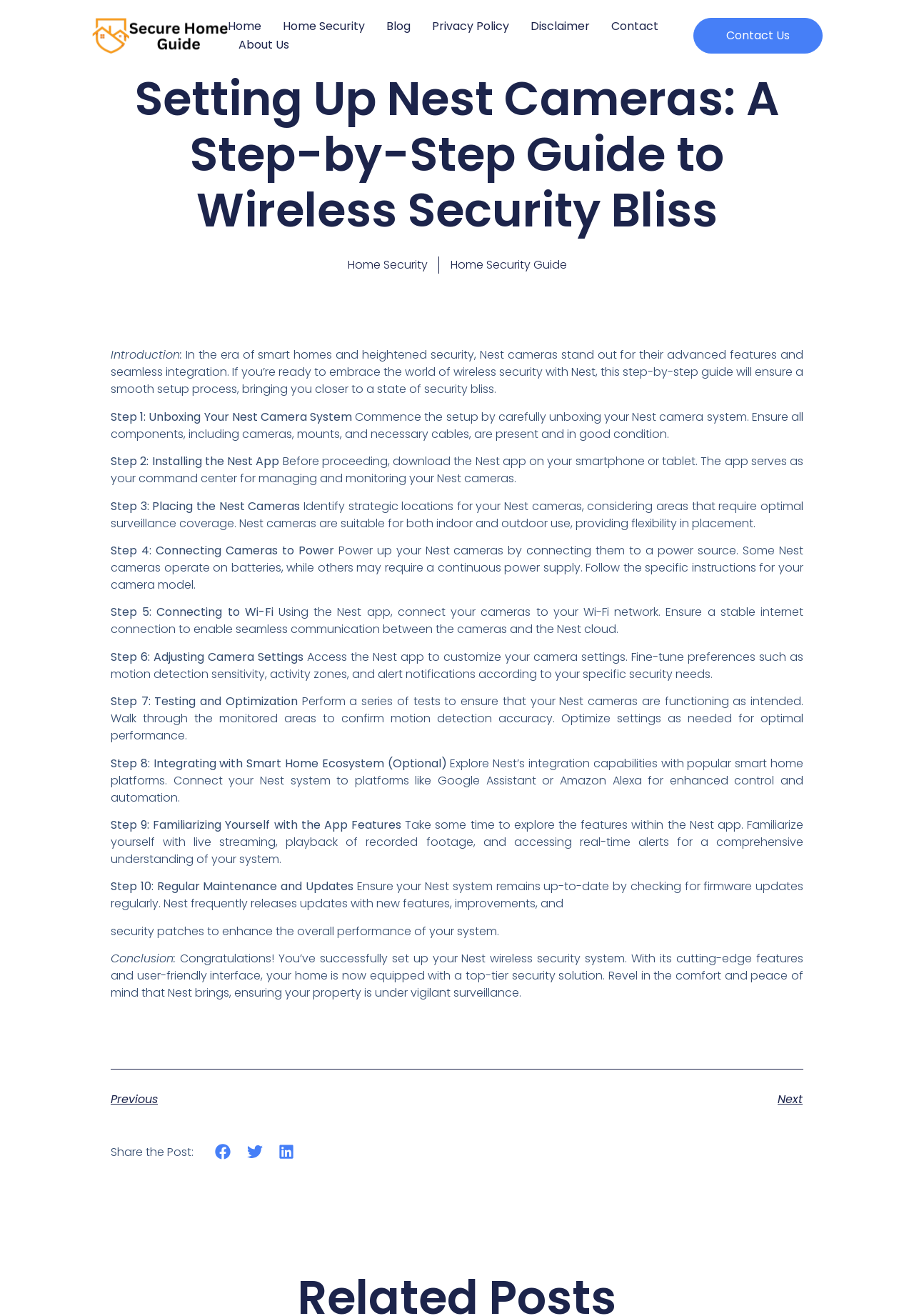Utilize the details in the image to give a detailed response to the question: What is the recommended action after setting up a Nest camera system?

After setting up a Nest camera system, it is recommended to regularly check for firmware updates to ensure the system remains up-to-date and receives new features, improvements, and security patches.